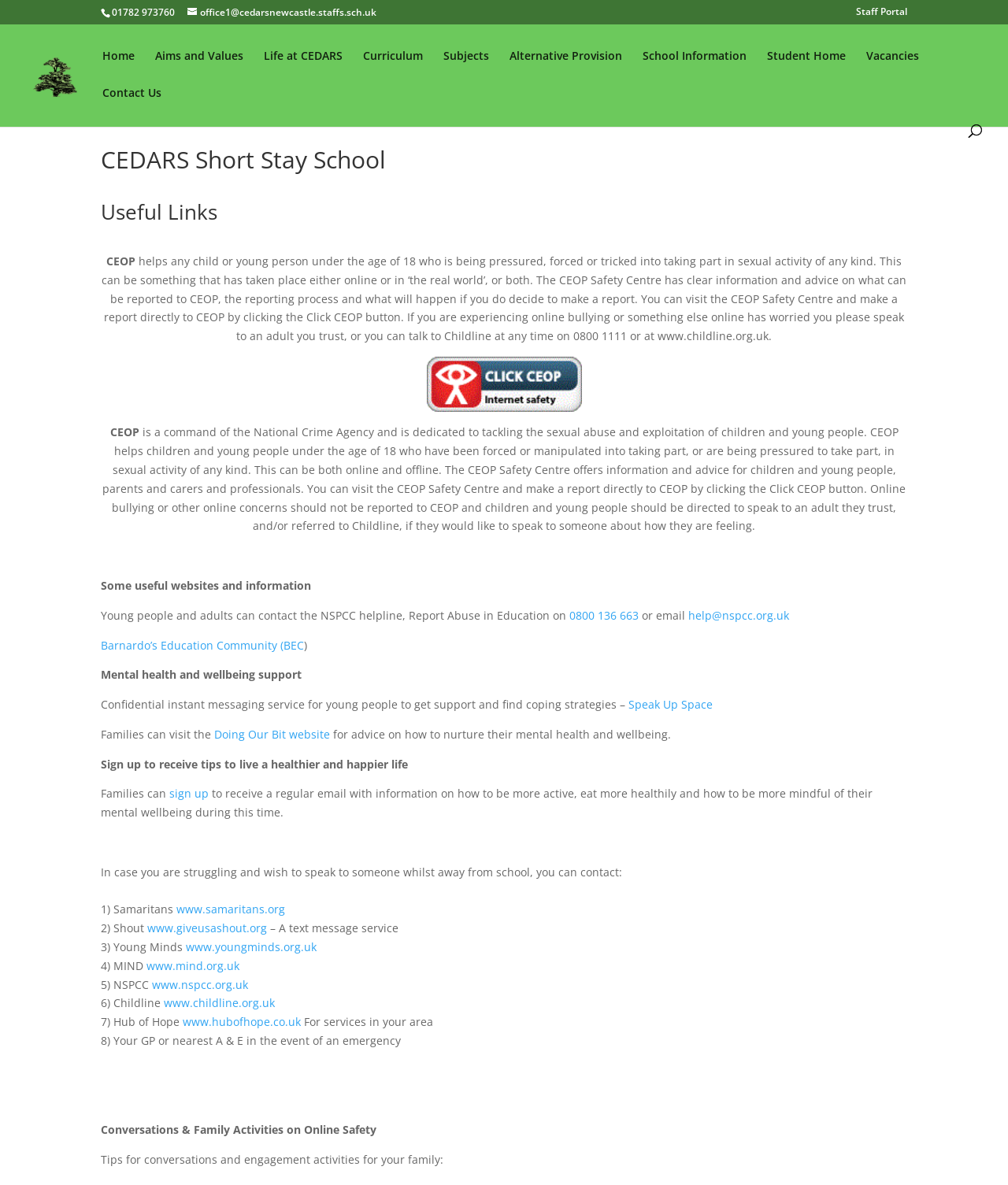What is the name of the service for young people to get support and find coping strategies?
Identify the answer in the screenshot and reply with a single word or phrase.

Speak Up Space